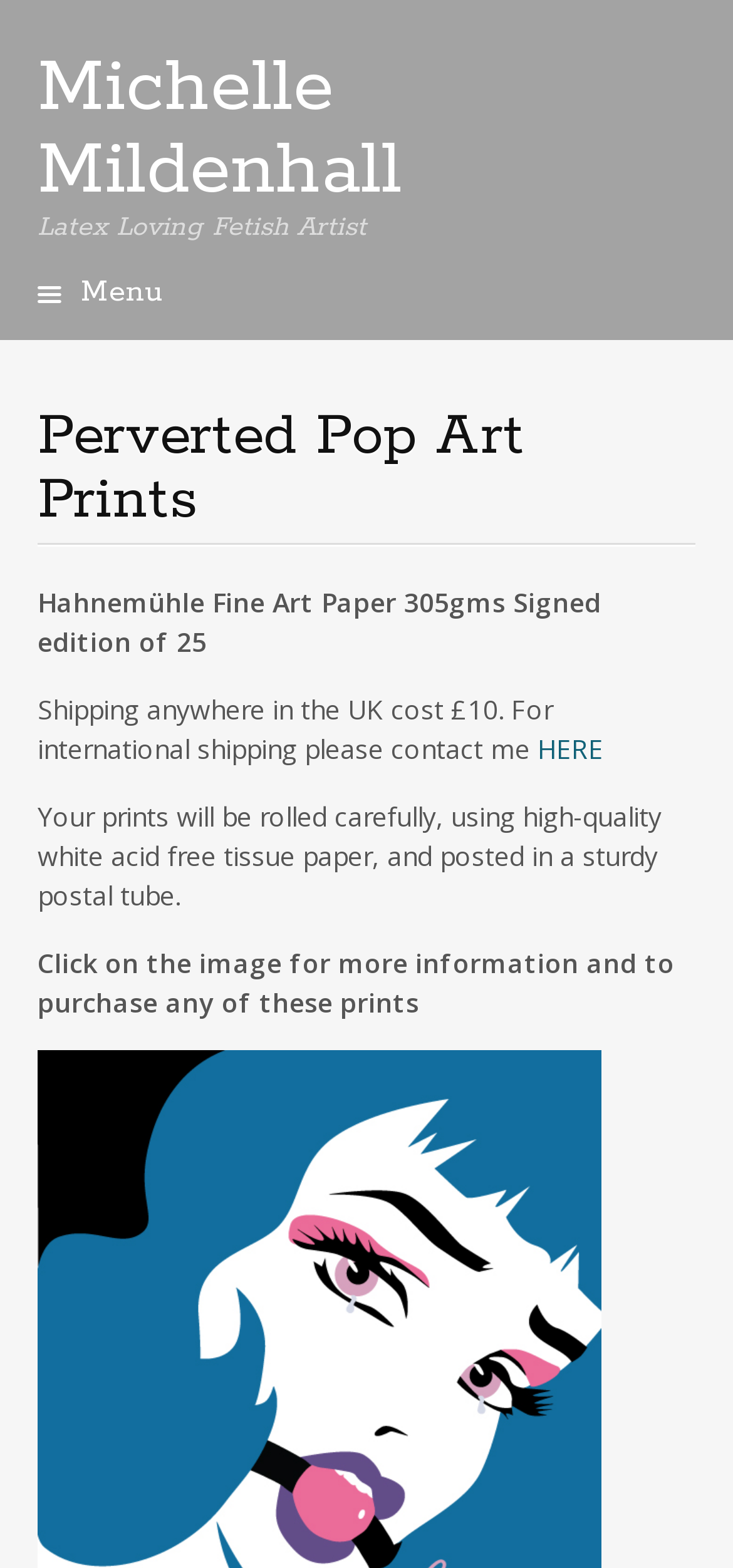Please answer the following question as detailed as possible based on the image: 
What should I do to purchase a print?

I found this information in the StaticText element with the text 'Click on the image for more information and to purchase any of these prints'. This text is located in the main content area of the webpage, indicating that it is a call to action for purchasing prints. The text explicitly states that clicking on the image will provide more information and allow for purchase.